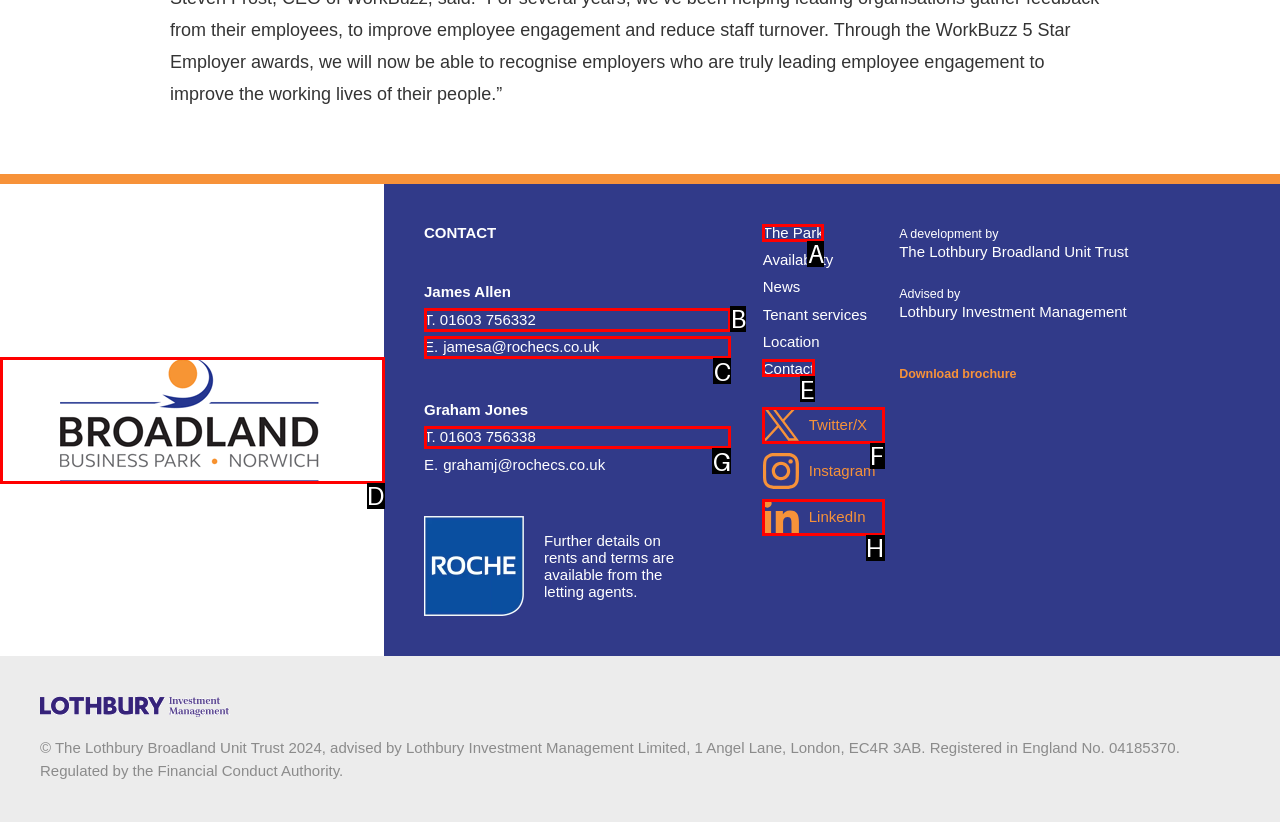From the options presented, which lettered element matches this description: T. 01603 756332
Reply solely with the letter of the matching option.

B